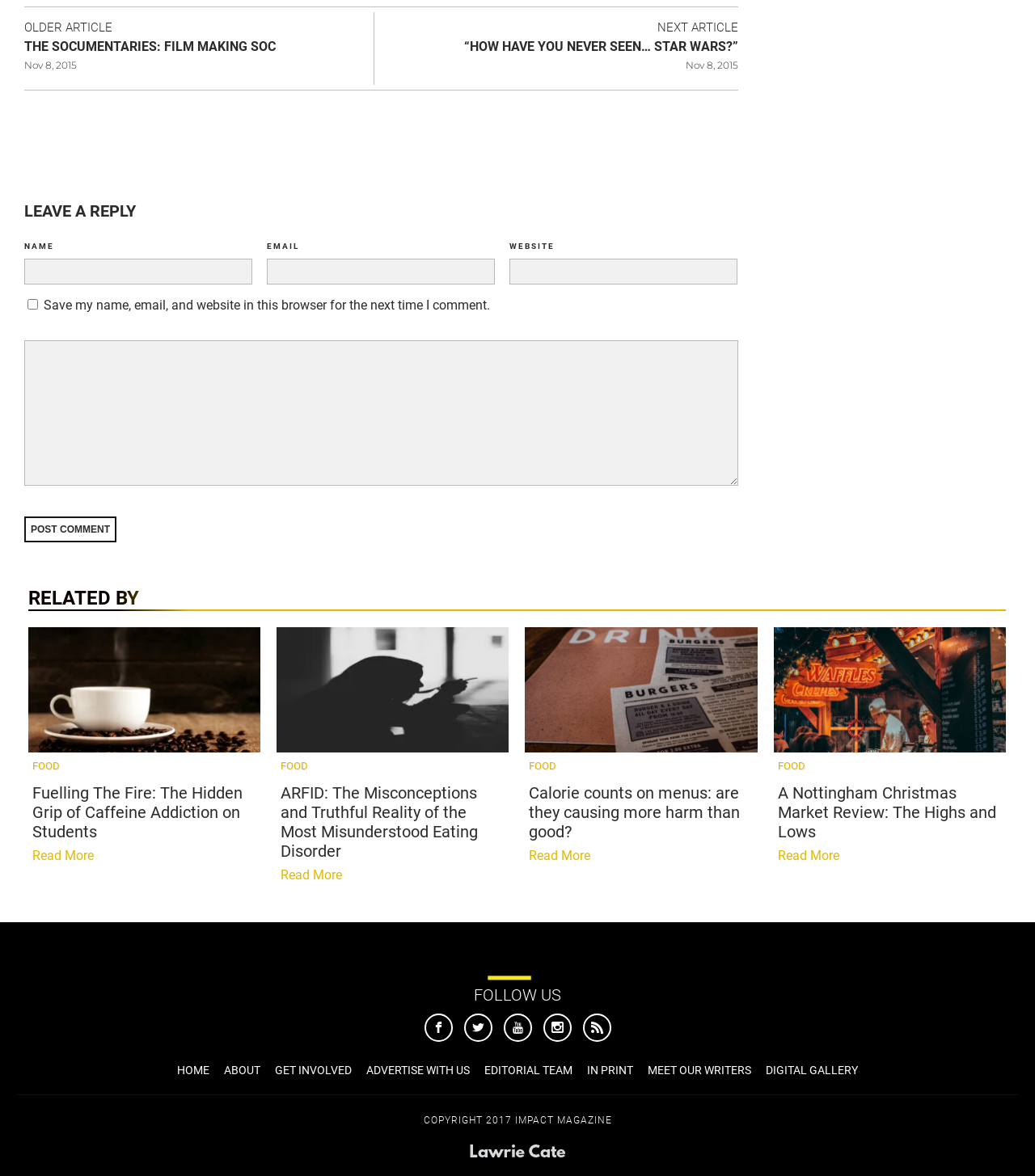Identify the bounding box coordinates of the area that should be clicked in order to complete the given instruction: "Leave a reply". The bounding box coordinates should be four float numbers between 0 and 1, i.e., [left, top, right, bottom].

[0.023, 0.153, 0.713, 0.206]